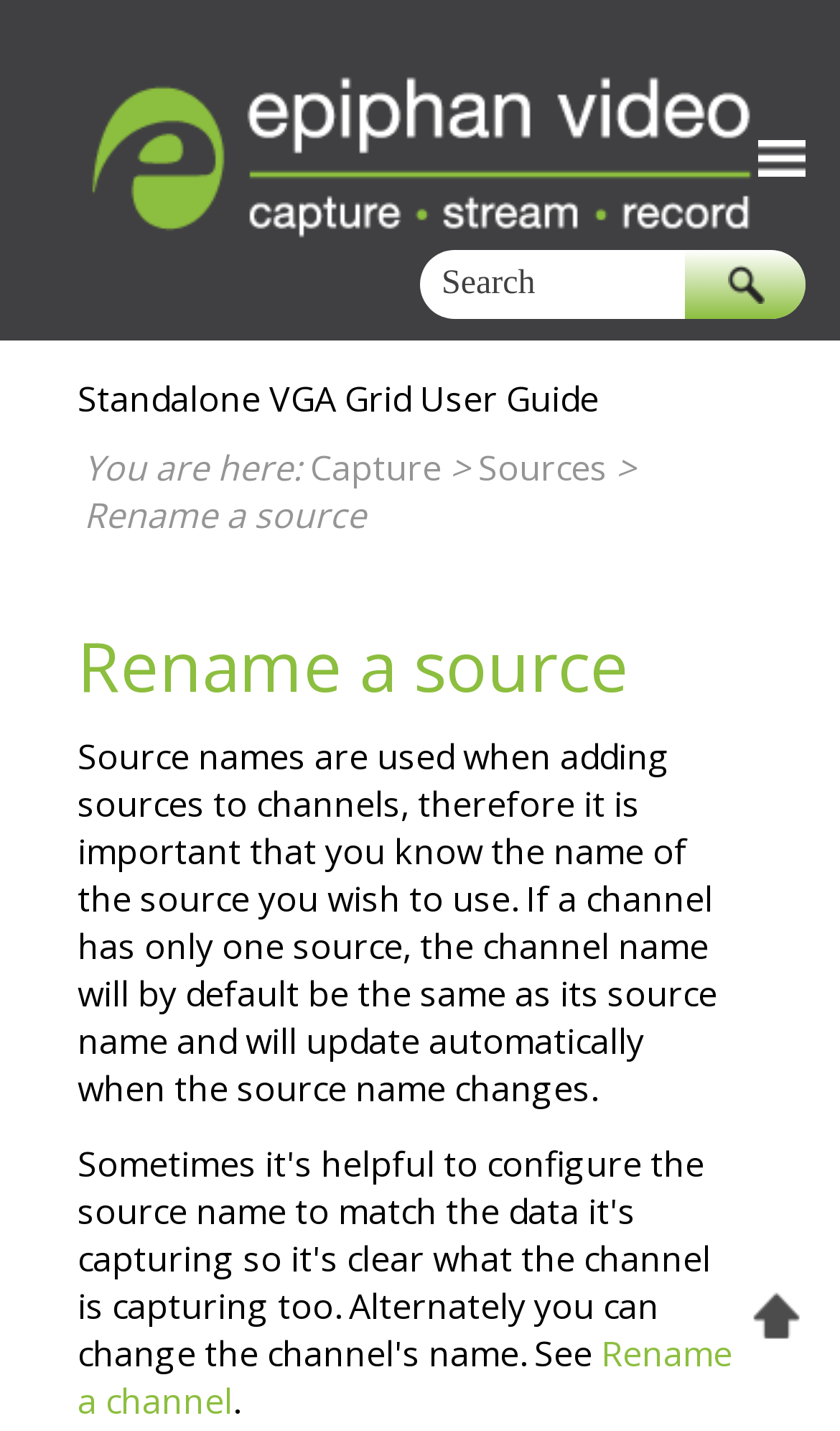What is below the 'Rename a source' heading?
Based on the image, provide your answer in one word or phrase.

Explanatory text